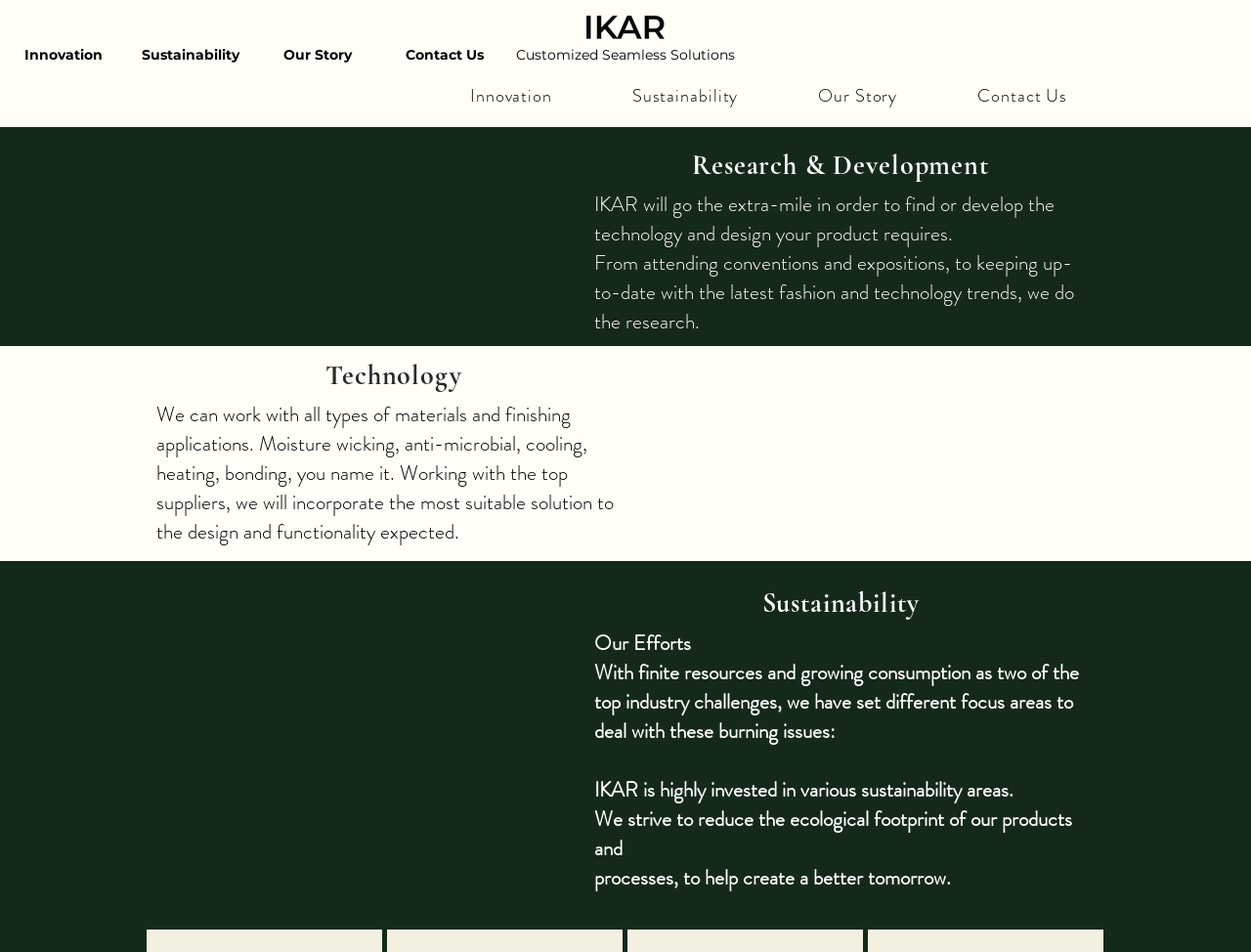Provide a one-word or one-phrase answer to the question:
What is IKAR's goal in terms of sustainability?

Reduce ecological footprint